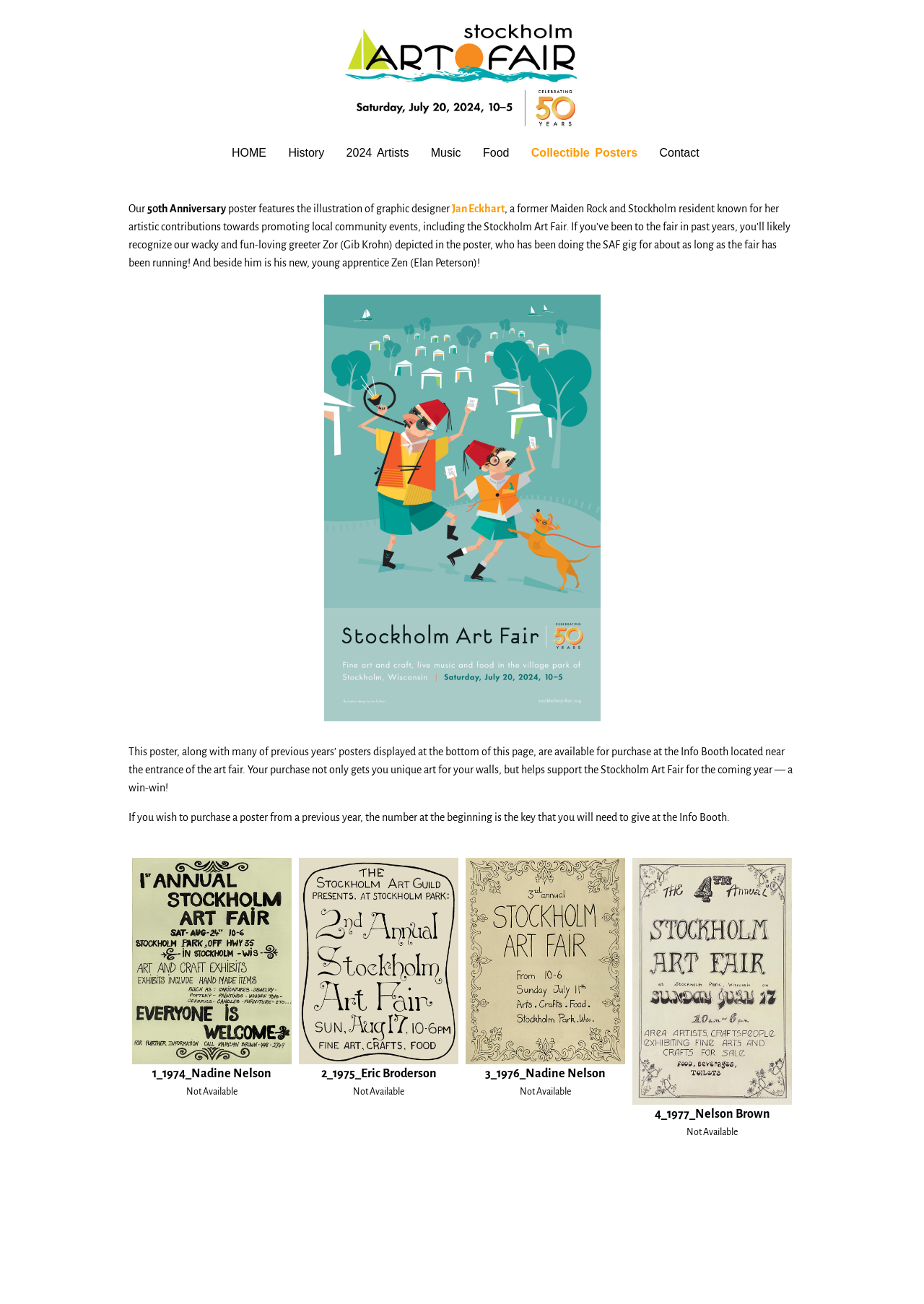Find the bounding box coordinates of the element's region that should be clicked in order to follow the given instruction: "Purchase the 1_1974_Nadine Nelson poster". The coordinates should consist of four float numbers between 0 and 1, i.e., [left, top, right, bottom].

[0.143, 0.658, 0.316, 0.816]